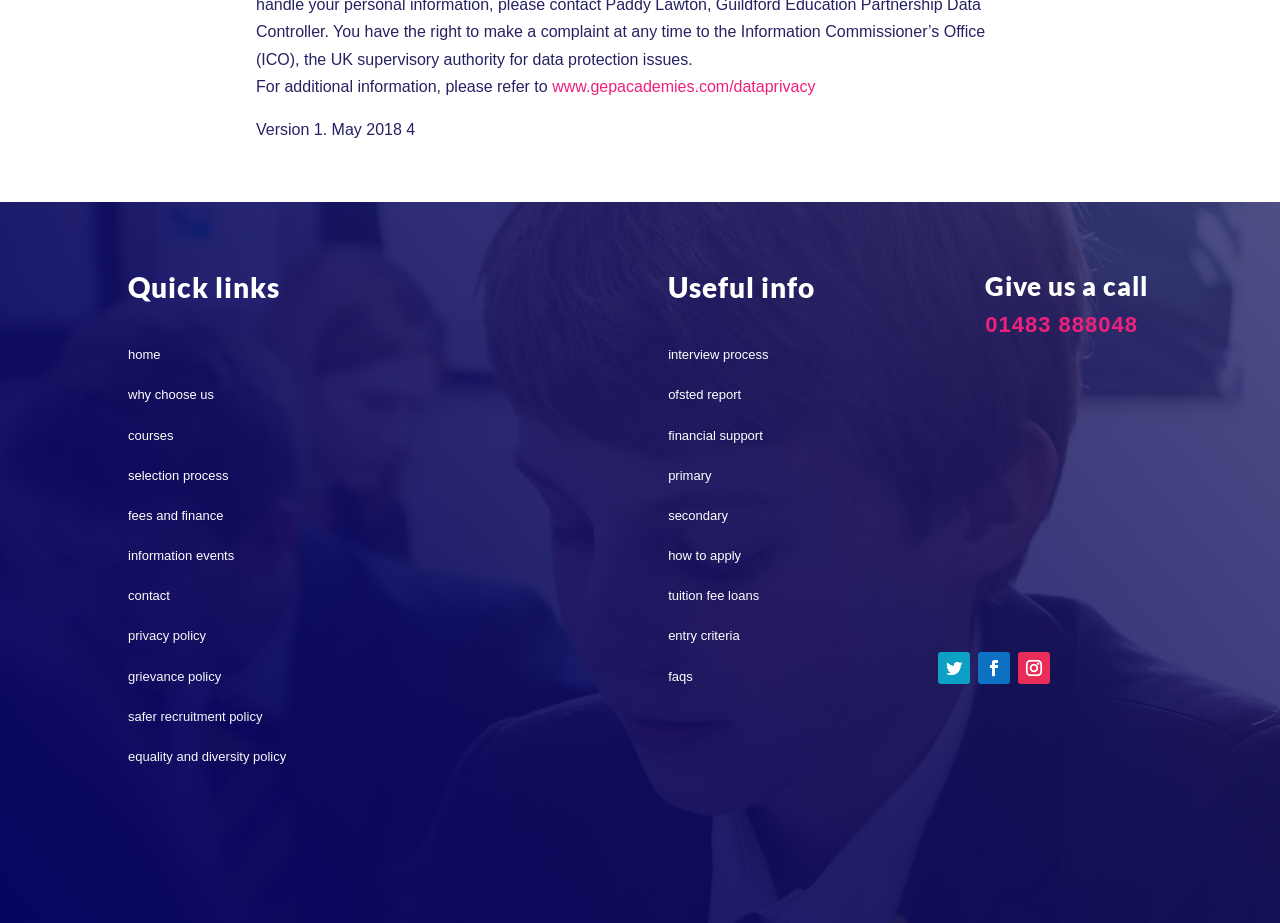Can you specify the bounding box coordinates for the region that should be clicked to fulfill this instruction: "View Grand Wailea Maui".

None